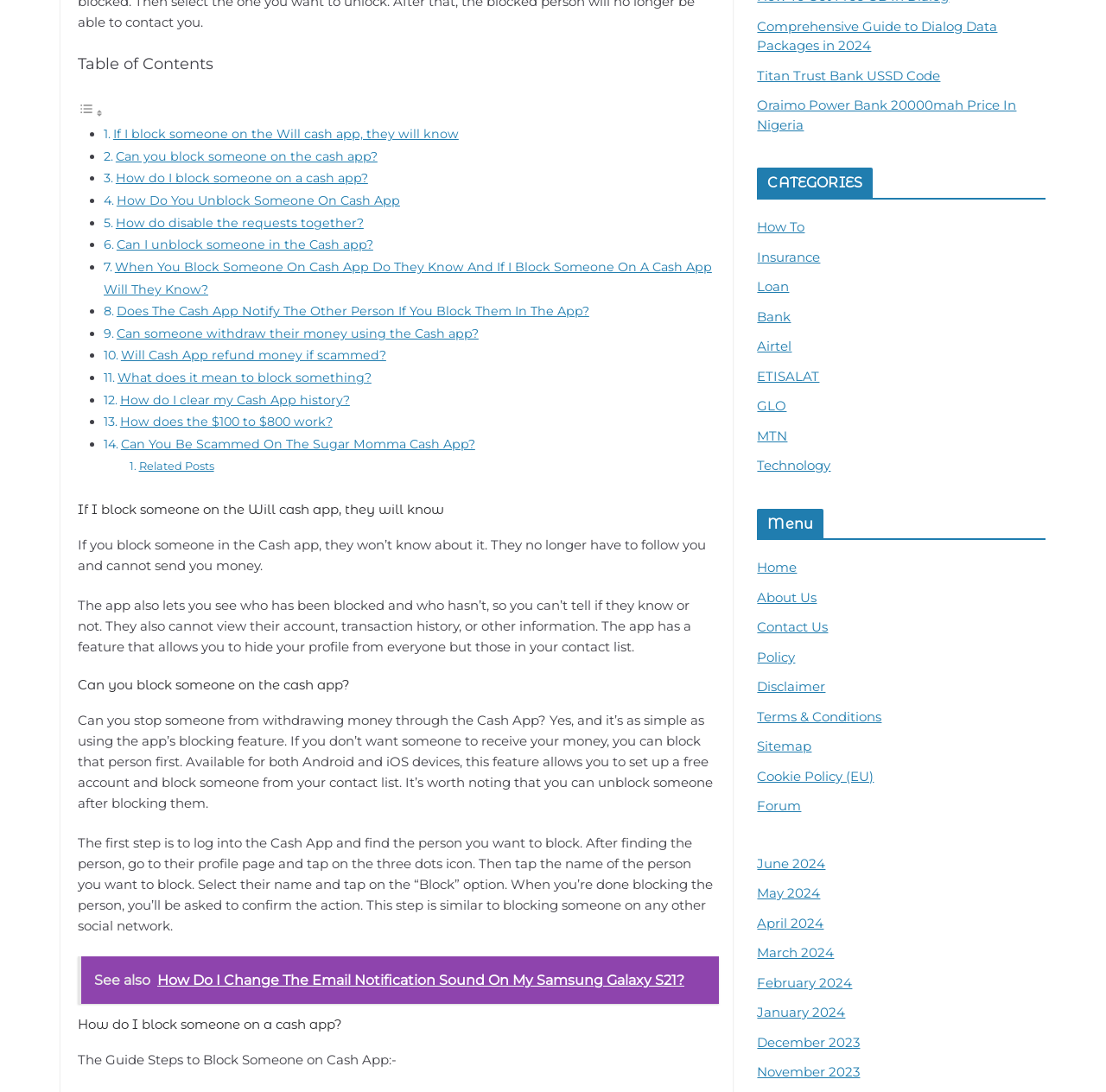Please provide the bounding box coordinate of the region that matches the element description: Airtel. Coordinates should be in the format (top-left x, top-left y, bottom-right x, bottom-right y) and all values should be between 0 and 1.

[0.685, 0.309, 0.716, 0.324]